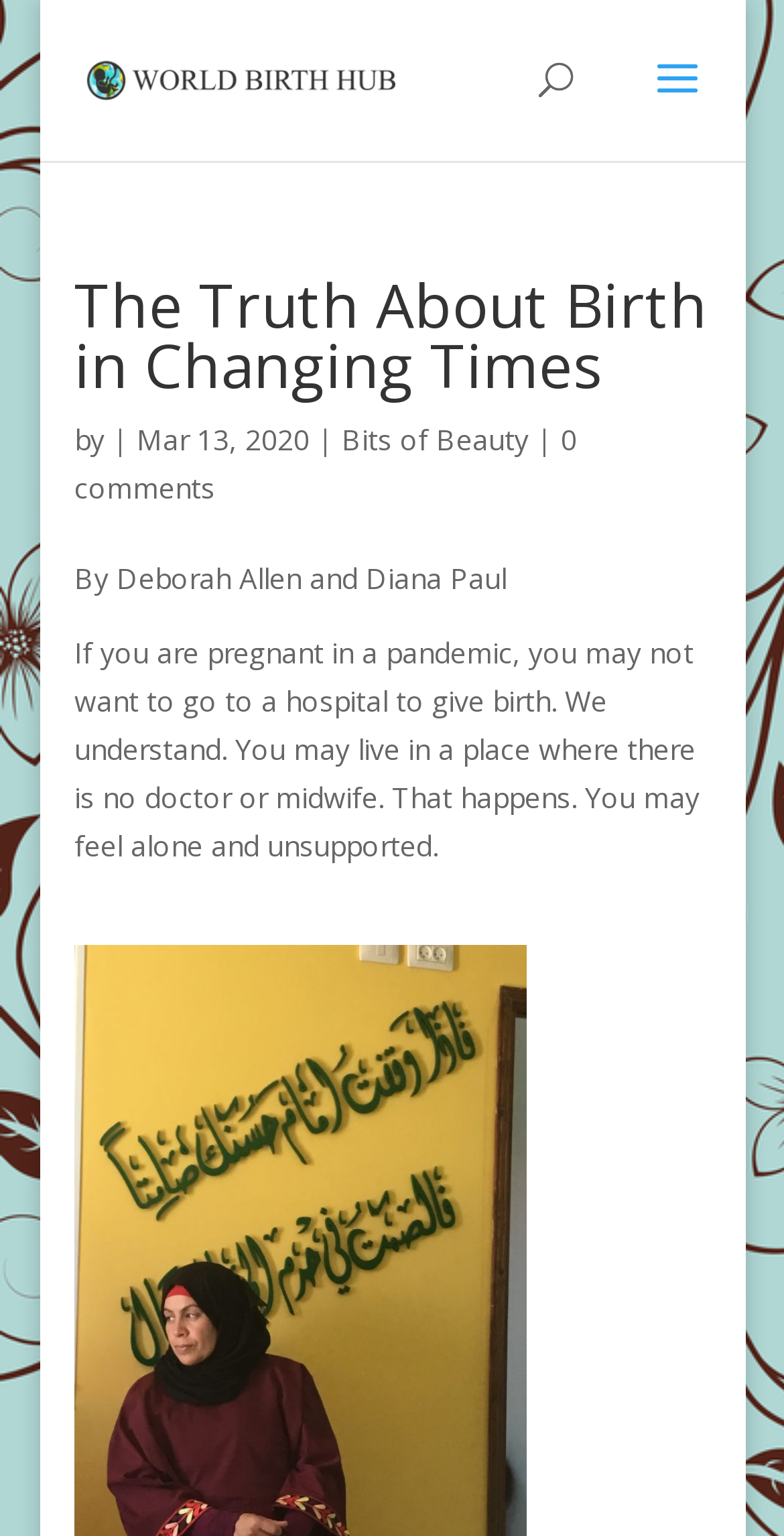What is the name of the website?
Give a detailed response to the question by analyzing the screenshot.

The name of the website can be found at the top left corner of the webpage, where it says 'World Birth Hub' in a link format.